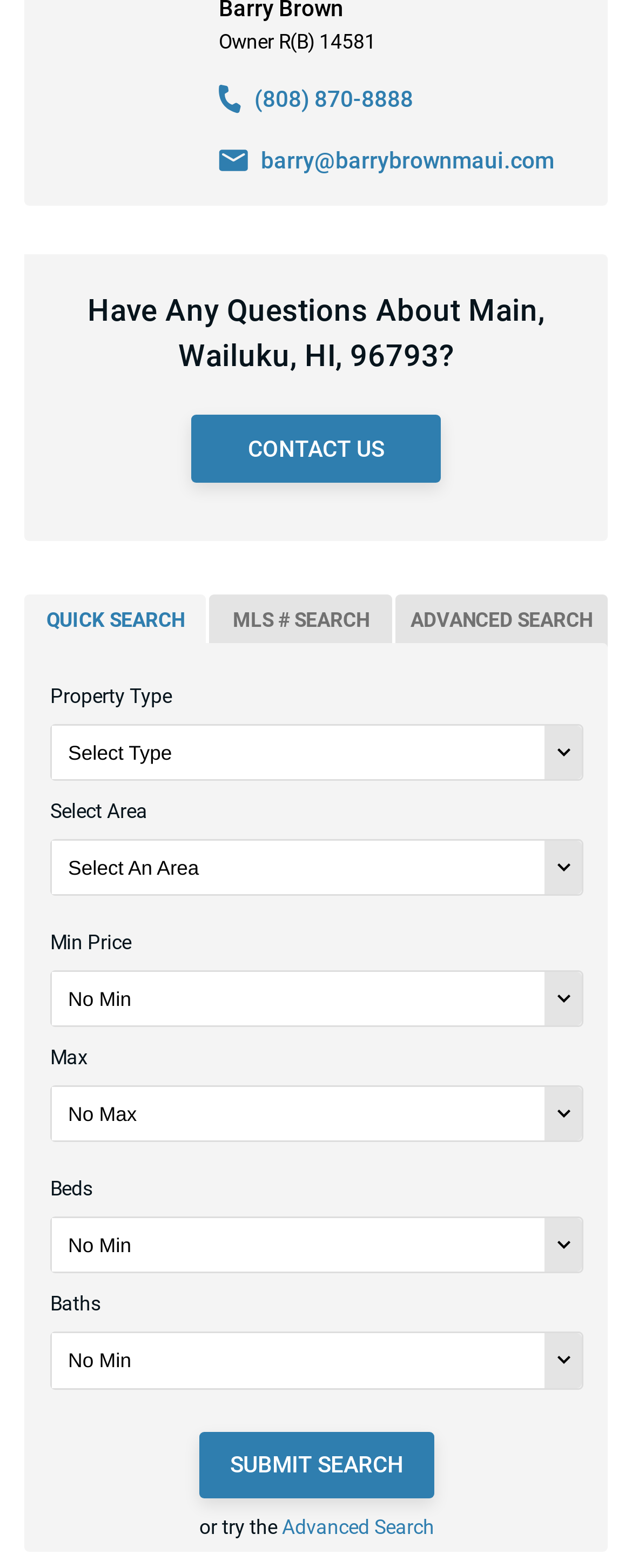Locate the bounding box coordinates of the element that should be clicked to fulfill the instruction: "Submit search".

[0.317, 0.913, 0.686, 0.956]